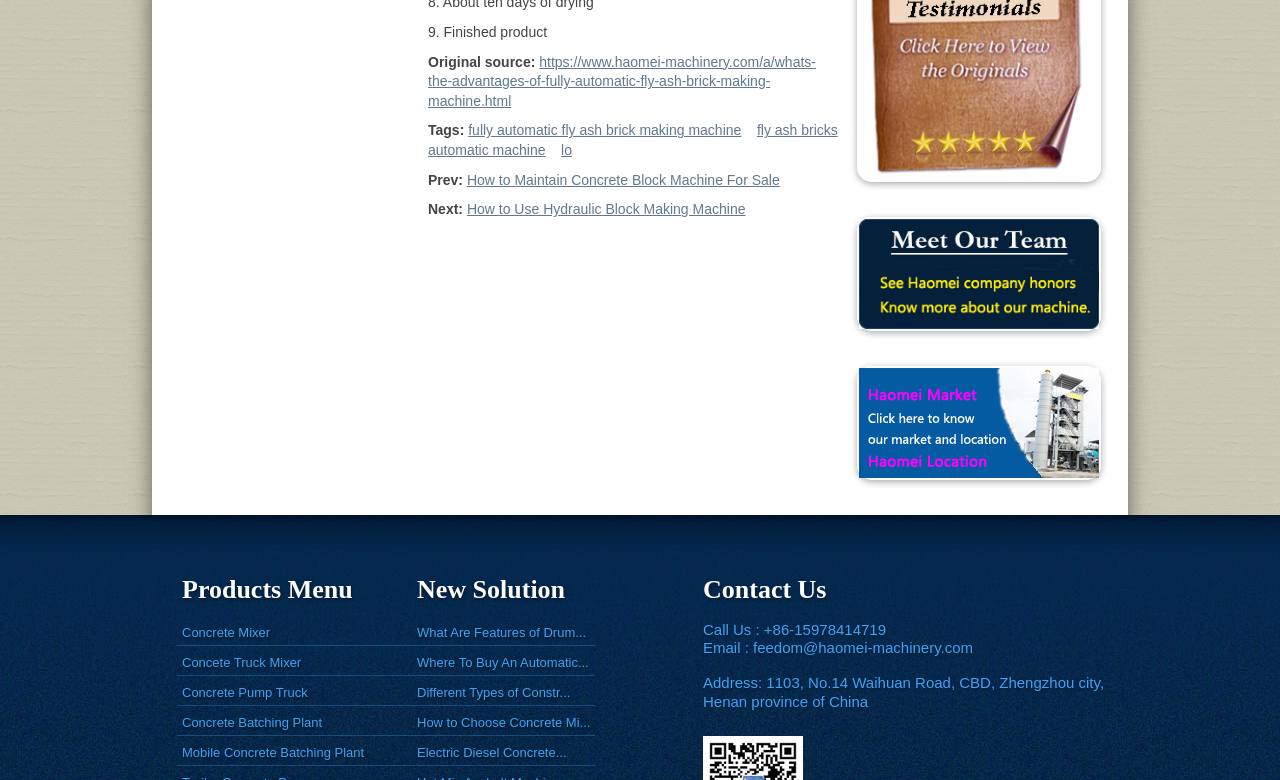Look at the image and answer the question in detail:
What is the phone number to call?

The phone number to call is obtained from the StaticText element with the text 'Call Us : +86-15978414719' located in the 'Contact Us' section.